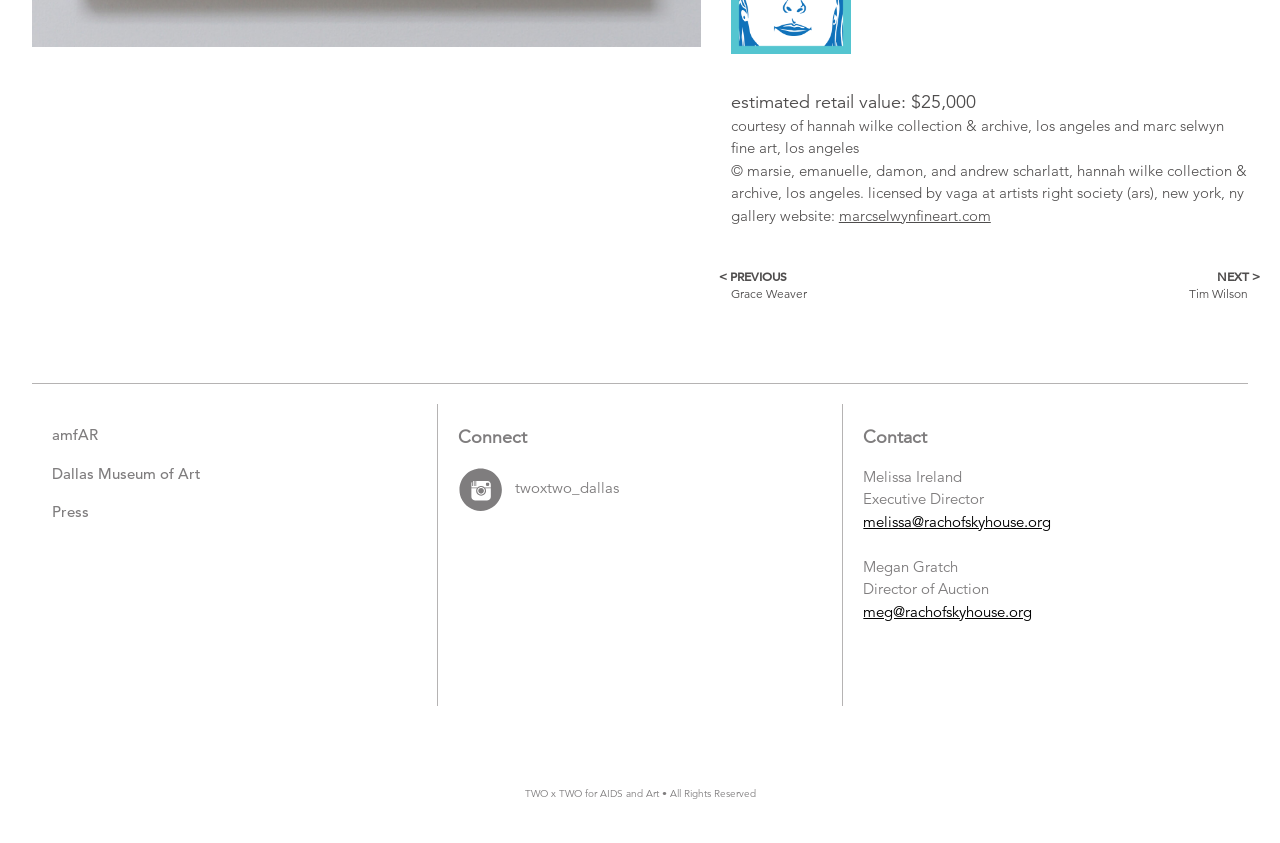Indicate the bounding box coordinates of the clickable region to achieve the following instruction: "check the estimated retail value."

[0.571, 0.107, 0.762, 0.134]